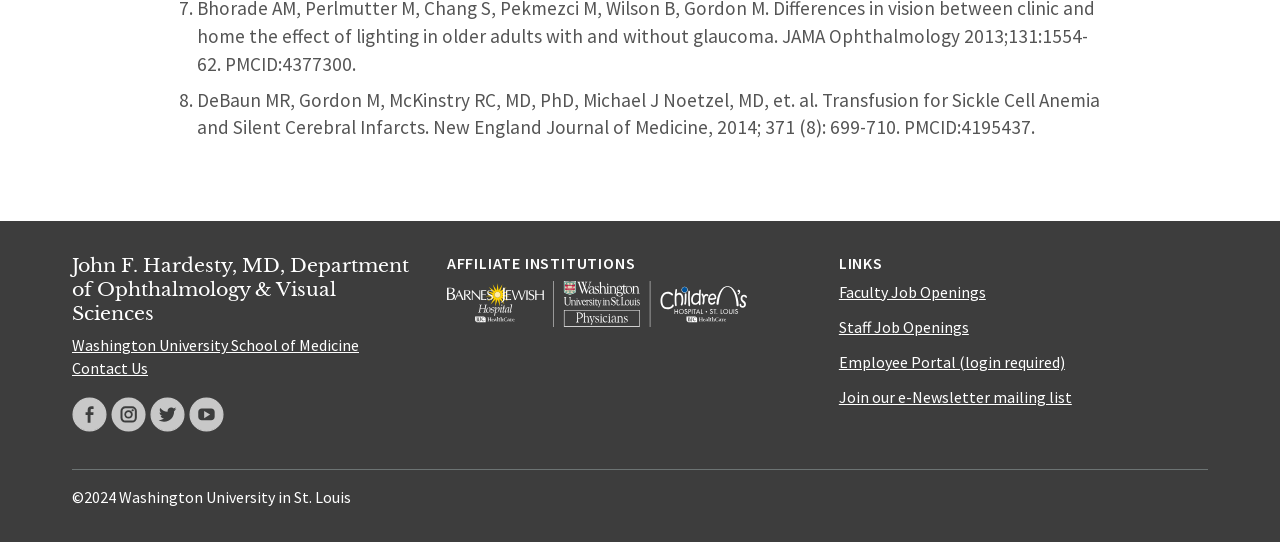Please find the bounding box for the following UI element description. Provide the coordinates in (top-left x, top-left y, bottom-right x, bottom-right y) format, with values between 0 and 1: contact

None